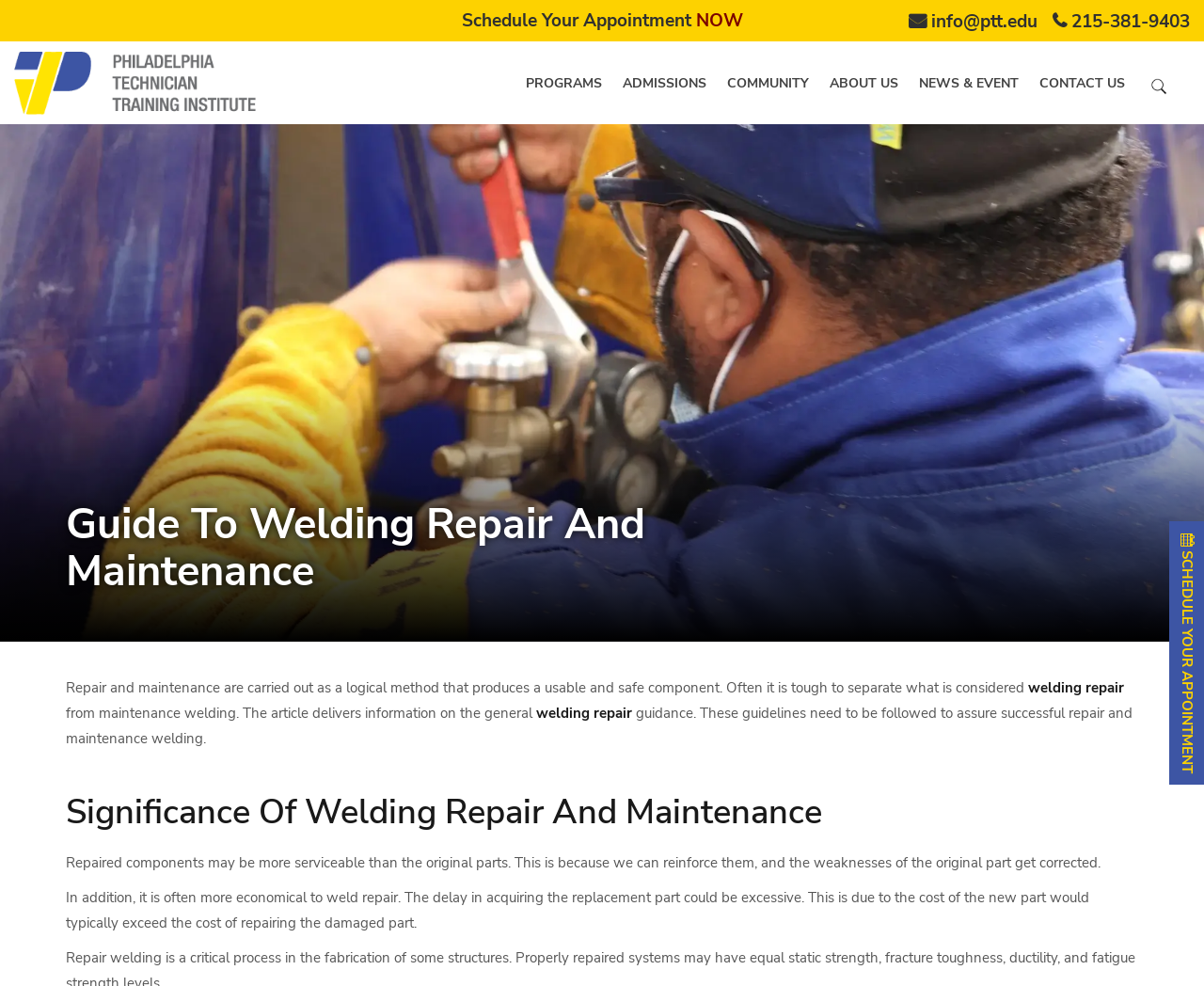Answer the following inquiry with a single word or phrase:
What is the purpose of welding repair?

To produce a usable and safe component